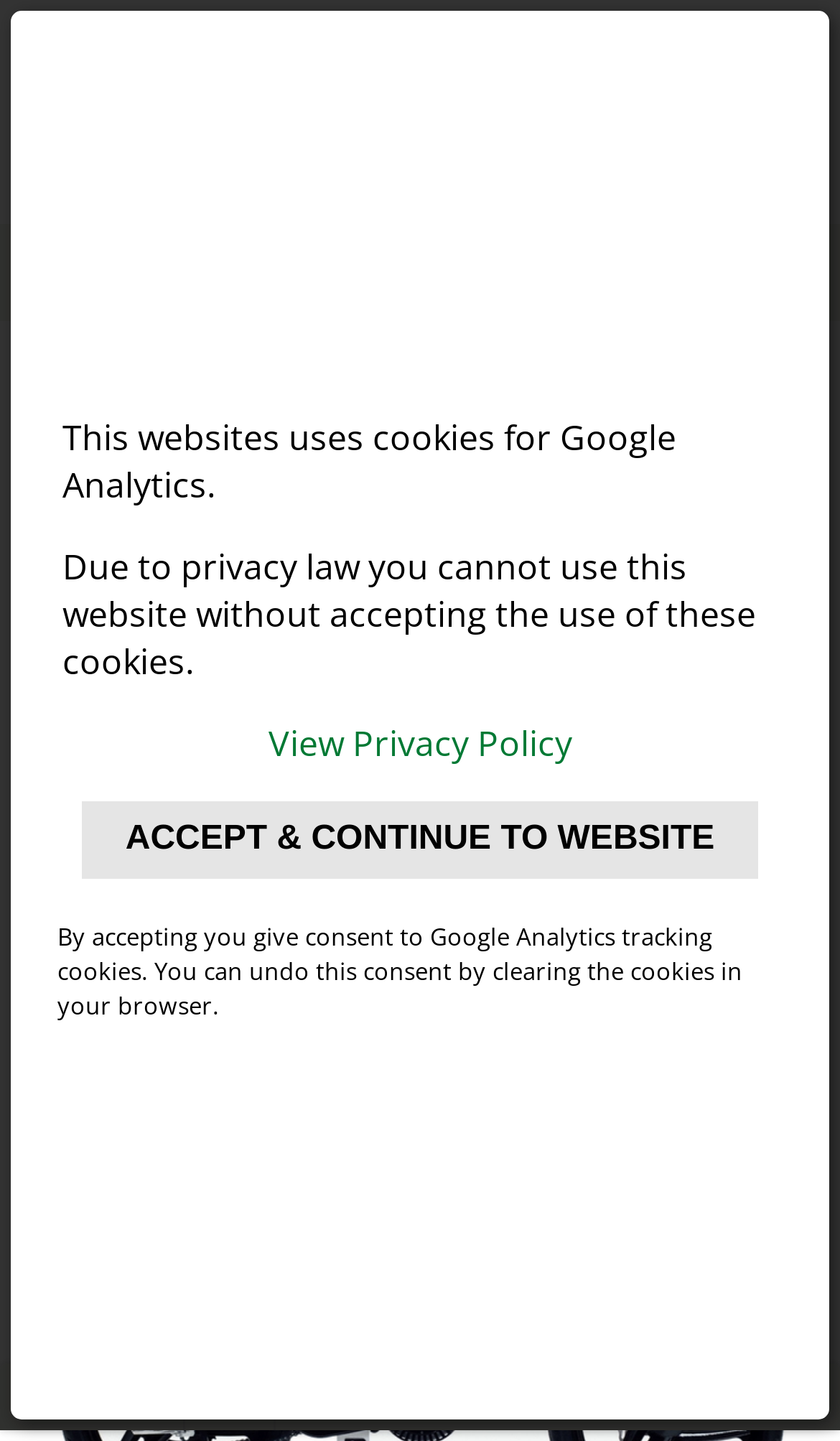Specify the bounding box coordinates of the area to click in order to follow the given instruction: "Follow."

[0.741, 0.946, 1.0, 0.993]